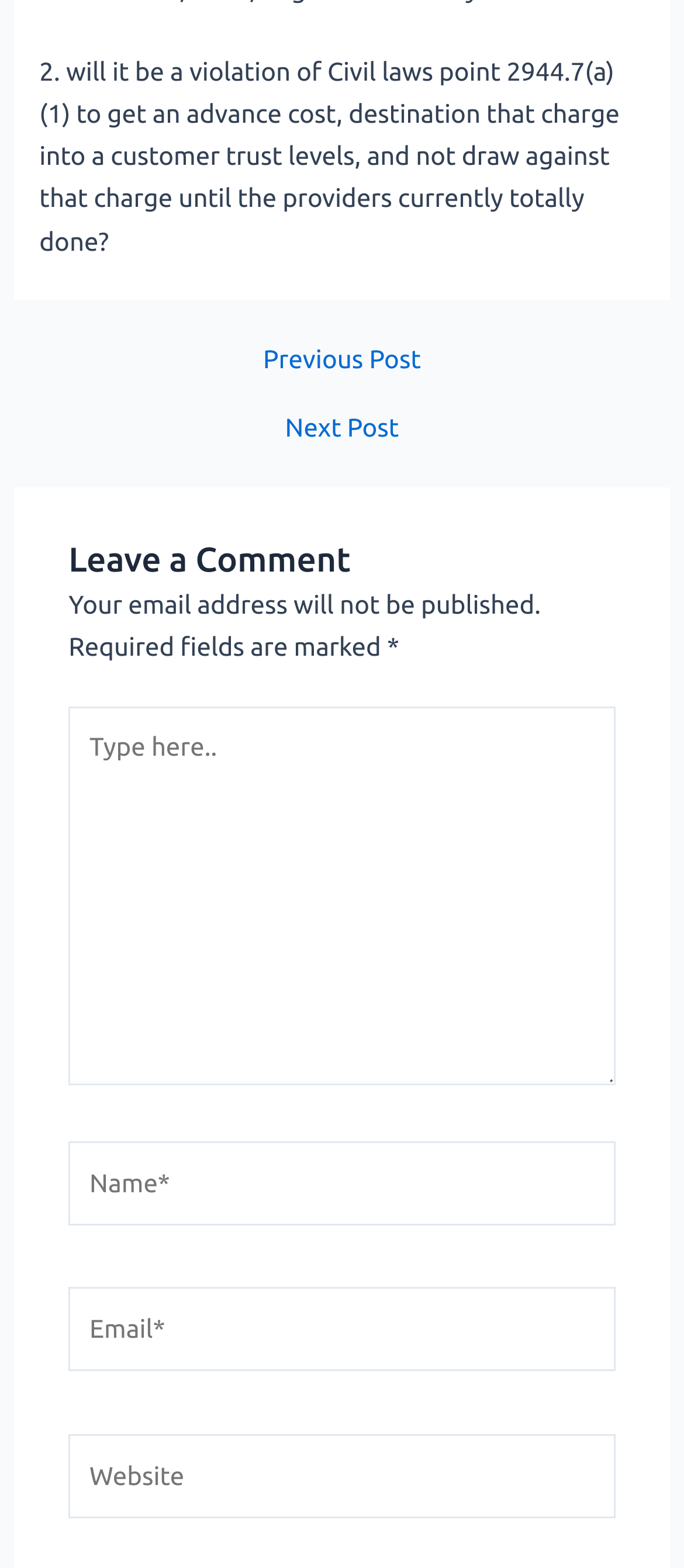Answer the question below in one word or phrase:
How many form fields are there to leave a comment?

4